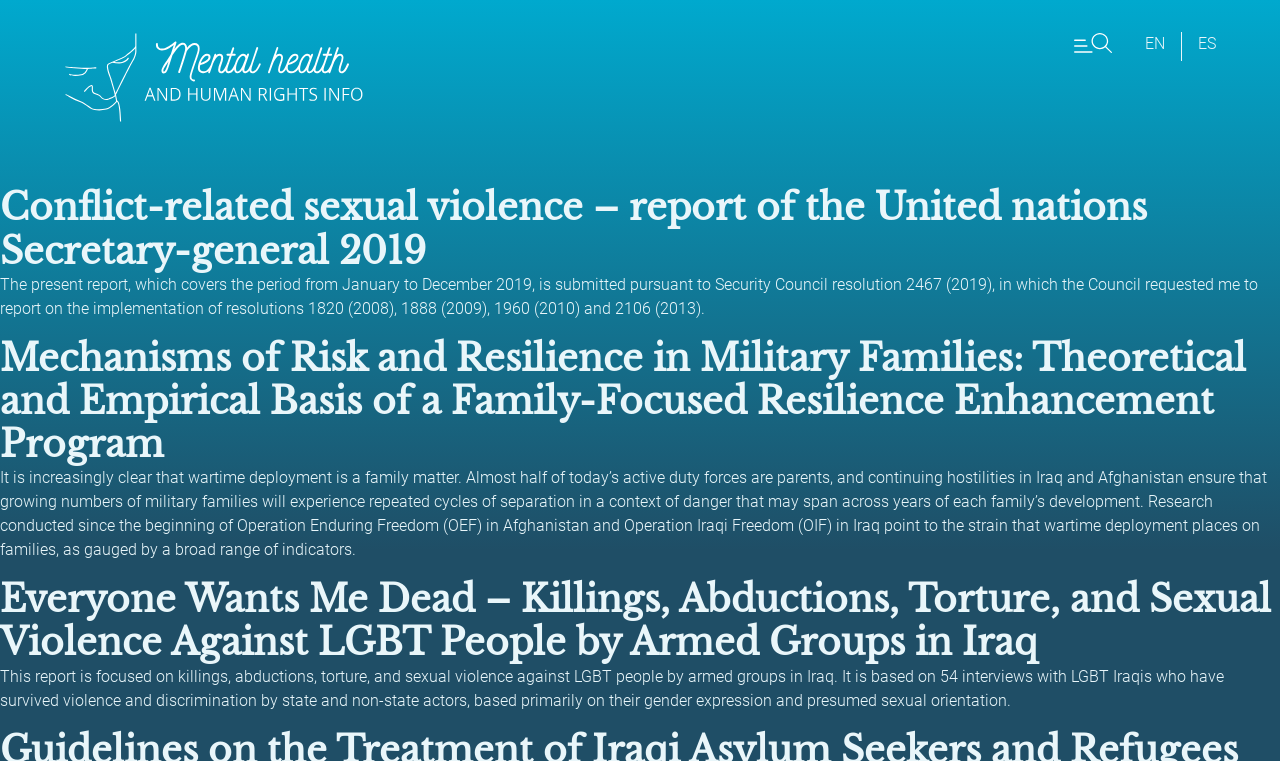What is the focus of the third report?
Analyze the screenshot and provide a detailed answer to the question.

I read the third heading on the webpage, which is 'Everyone Wants Me Dead – Killings, Abductions, Torture, and Sexual Violence Against LGBT People by Armed Groups in Iraq', and determined that the focus of the third report is LGBT people in Iraq.